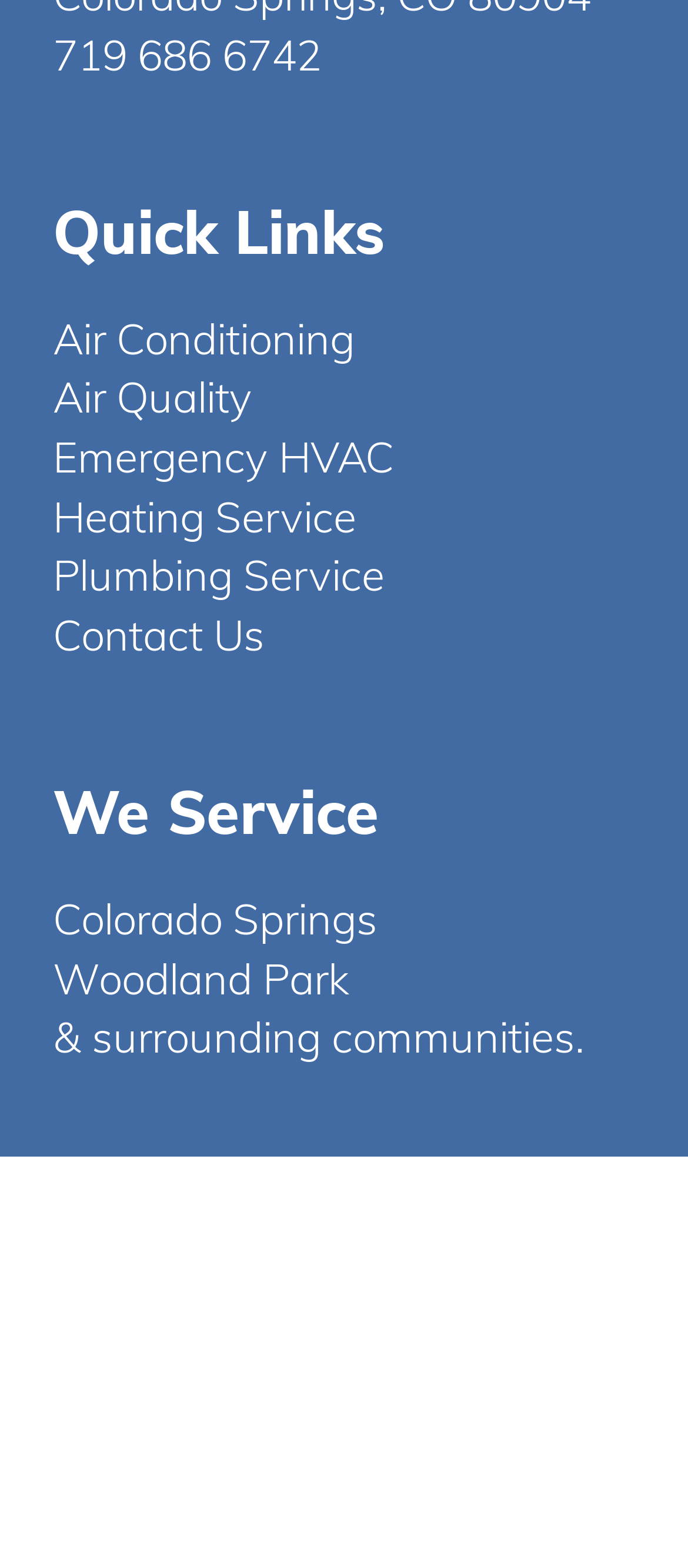Show the bounding box coordinates of the region that should be clicked to follow the instruction: "Click on Air Conditioning."

[0.077, 0.199, 0.515, 0.233]